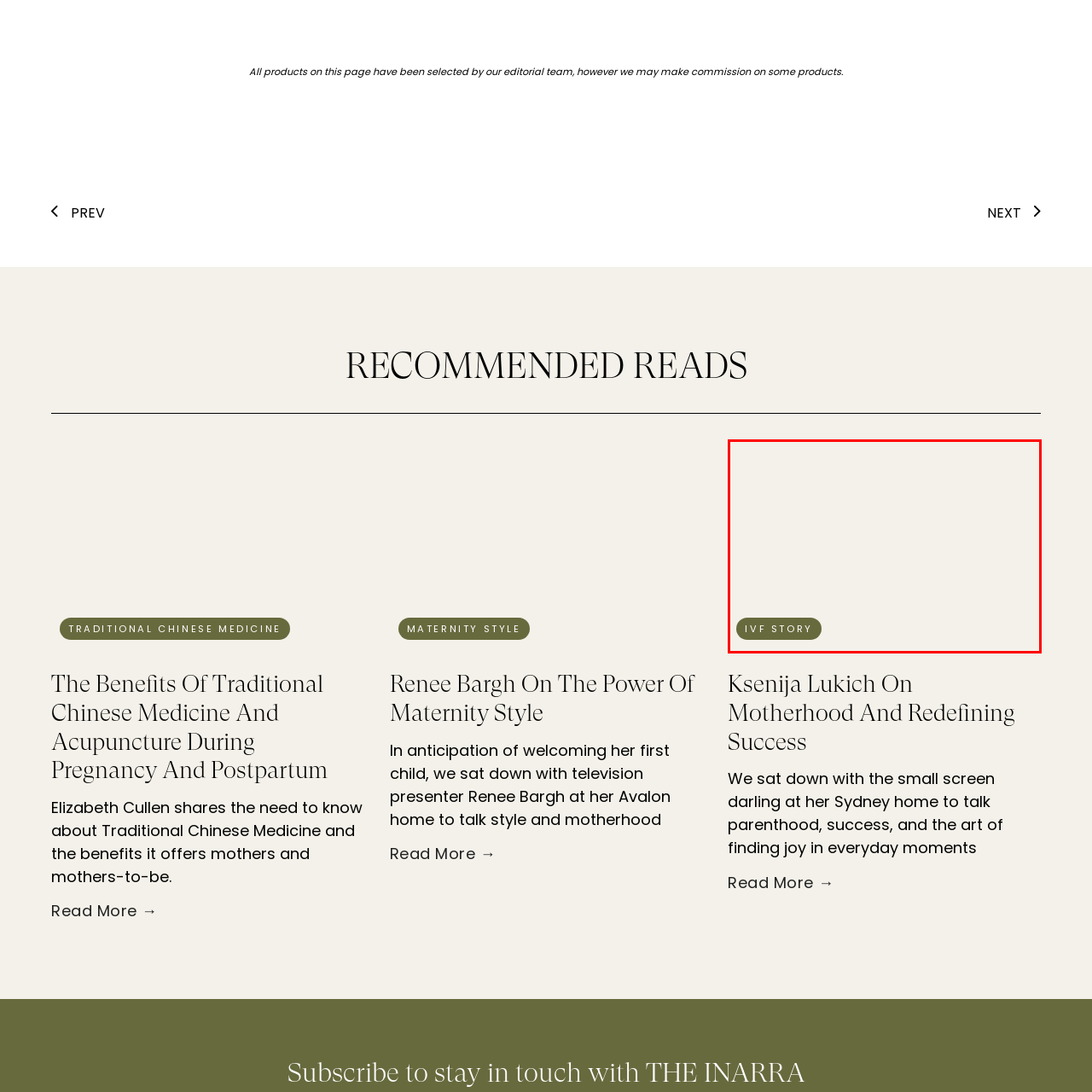What is the overall aesthetic of the image?
Inspect the image inside the red bounding box and answer the question with as much detail as you can.

The caption describes the overall aesthetic of the image as clean and understated, allowing the button to stand out as a call to action, indicating that the image has a simple and uncluttered design.